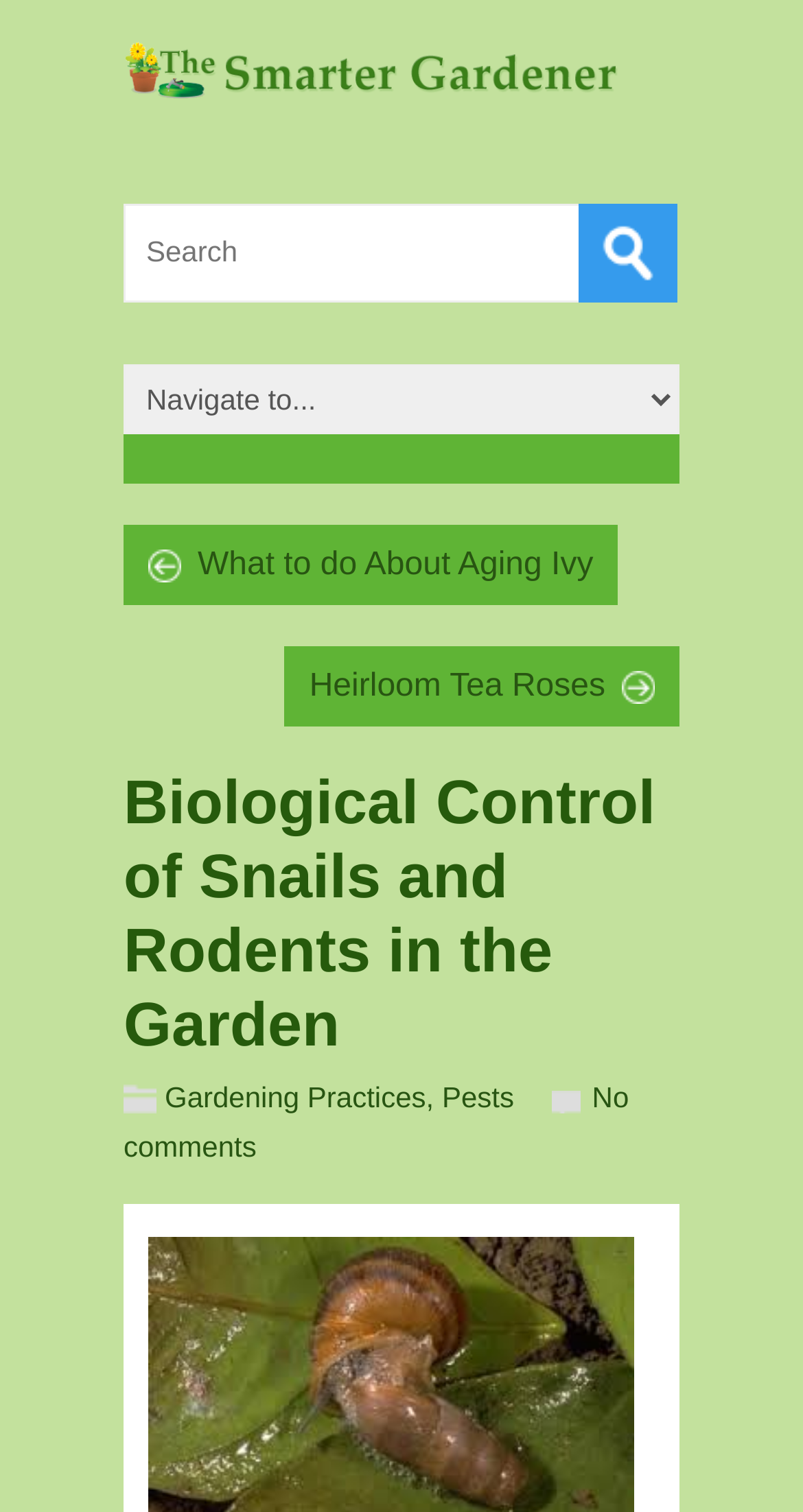What is the topic of the main article?
Please provide a single word or phrase as your answer based on the screenshot.

Biological Control of Snails and Rodents in the Garden